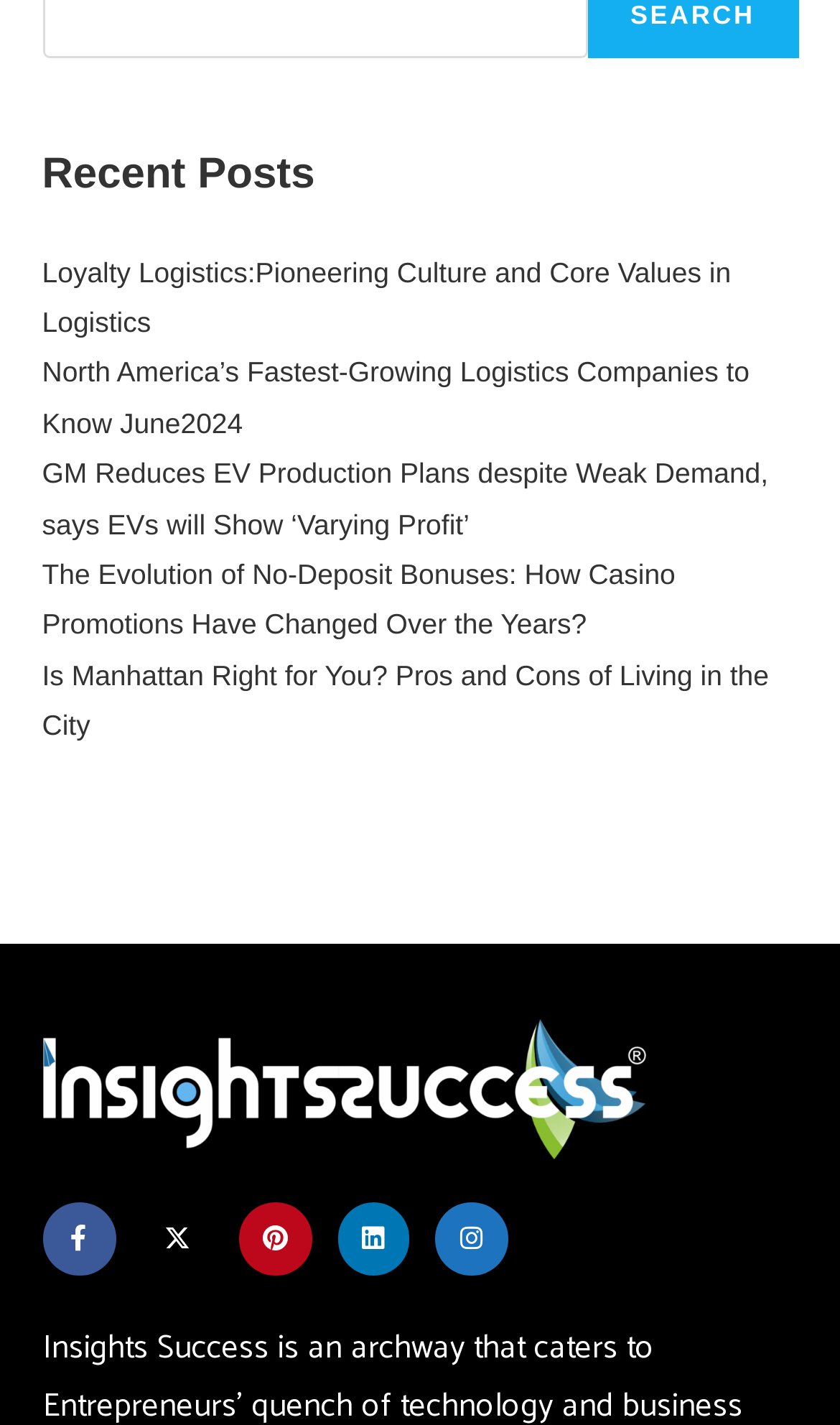What is the purpose of the webpage?
Please give a detailed and elaborate answer to the question based on the image.

The webpage has multiple links to different articles or posts, which suggests that the purpose of the webpage is to serve as a blog or news website, providing information on various topics.